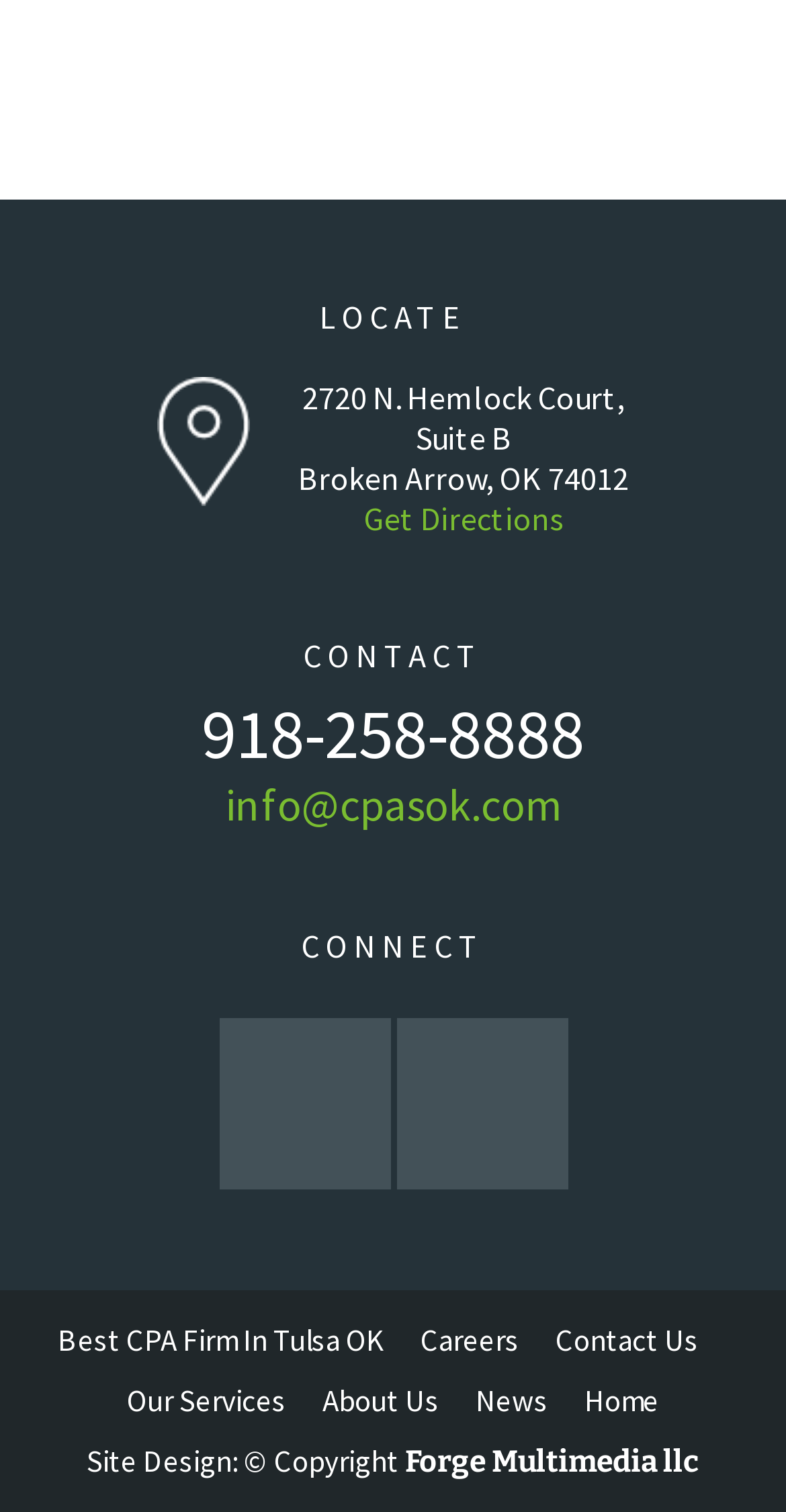Using the provided element description, identify the bounding box coordinates as (top-left x, top-left y, bottom-right x, bottom-right y). Ensure all values are between 0 and 1. Description: Forge Multimedia llc

[0.515, 0.955, 0.89, 0.979]